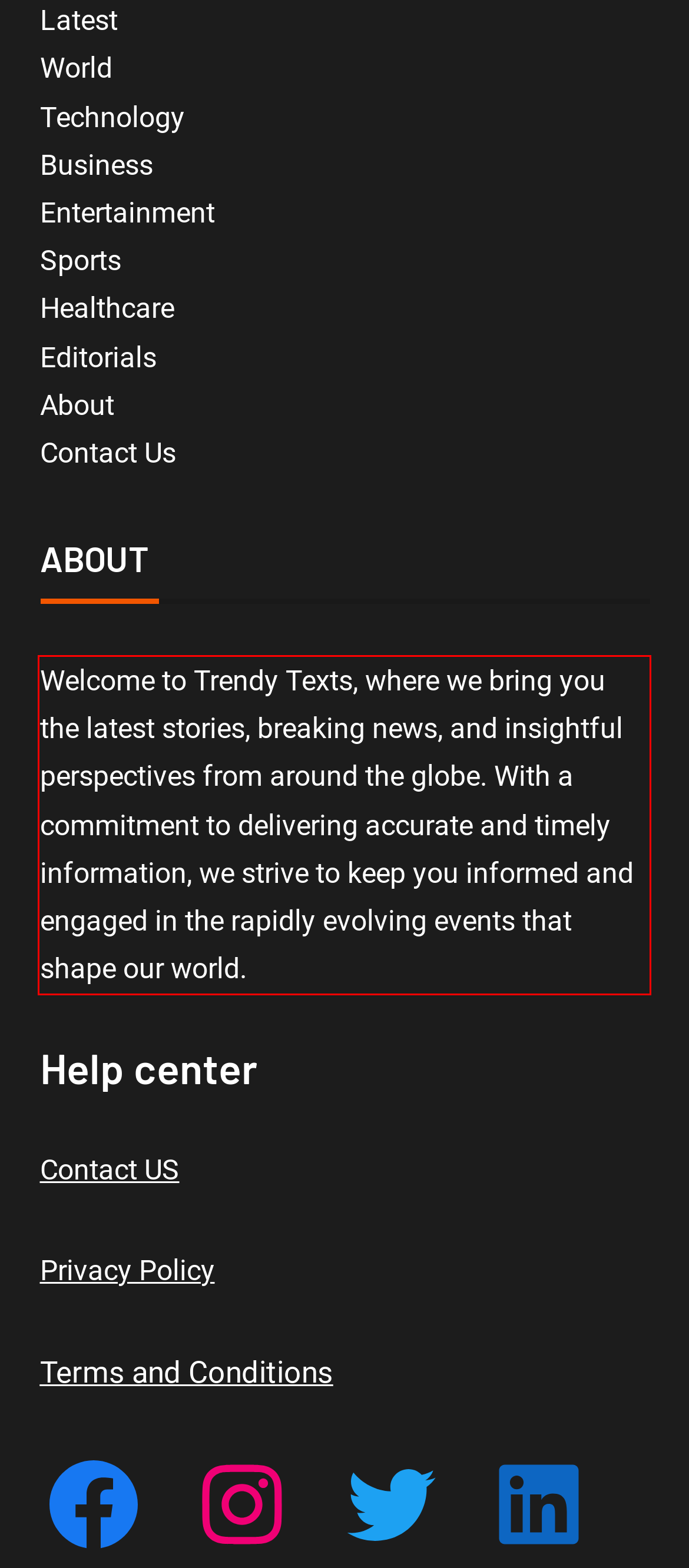You have a screenshot of a webpage with a red bounding box. Use OCR to generate the text contained within this red rectangle.

Welcome to Trendy Texts, where we bring you the latest stories, breaking news, and insightful perspectives from around the globe. With a commitment to delivering accurate and timely information, we strive to keep you informed and engaged in the rapidly evolving events that shape our world.